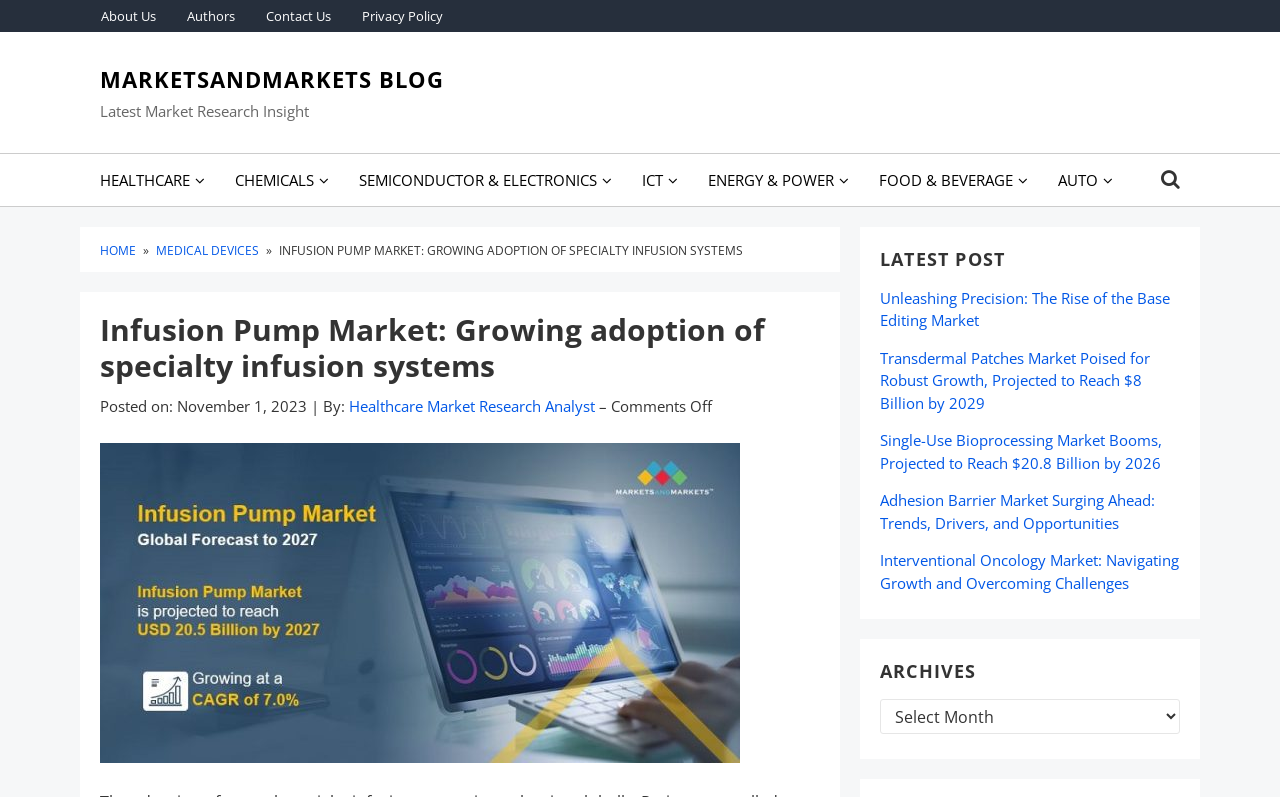How many latest posts are displayed on the webpage?
Look at the image and construct a detailed response to the question.

The webpage has a section titled 'LATEST POST' which displays 5 latest blog posts, each with a title and a link.